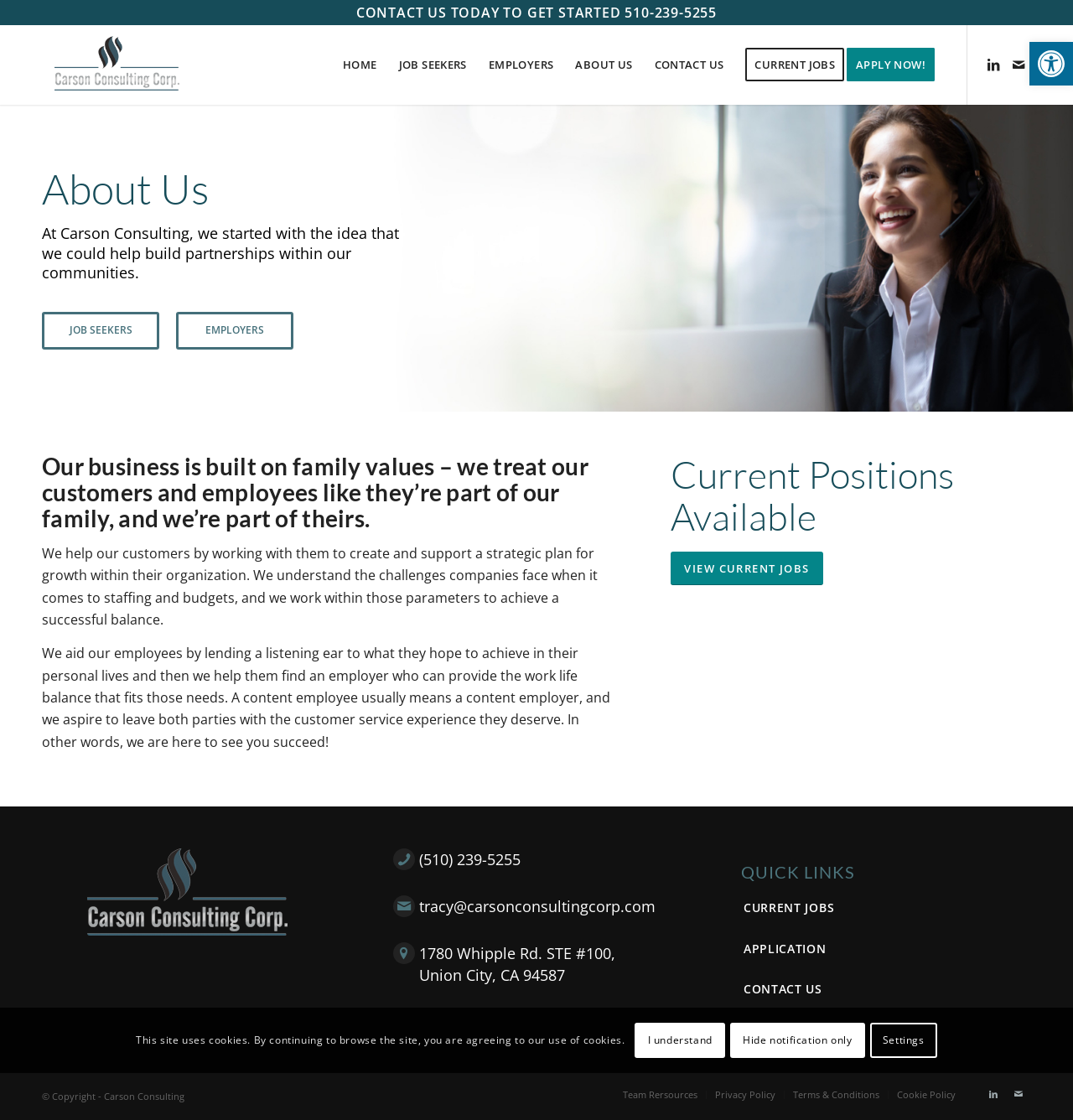Provide a short answer to the following question with just one word or phrase: What is the address of Carson Consulting Corp?

1780 Whipple Rd. STE #100, Union City, CA 94587